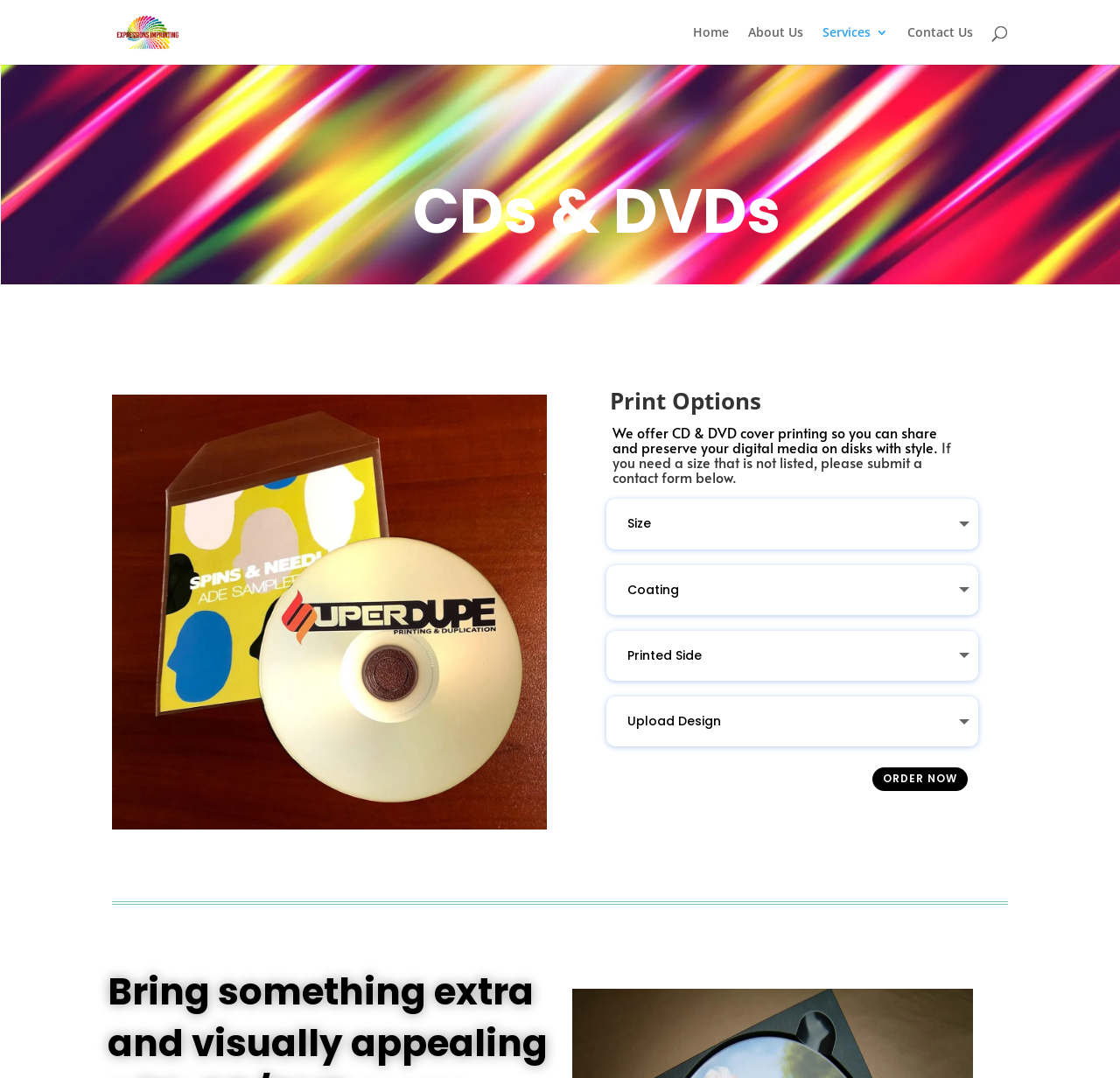Is there a search bar on the webpage?
Based on the visual details in the image, please answer the question thoroughly.

I can see a search element on the webpage which suggests that users can search for specific products or services on the website.